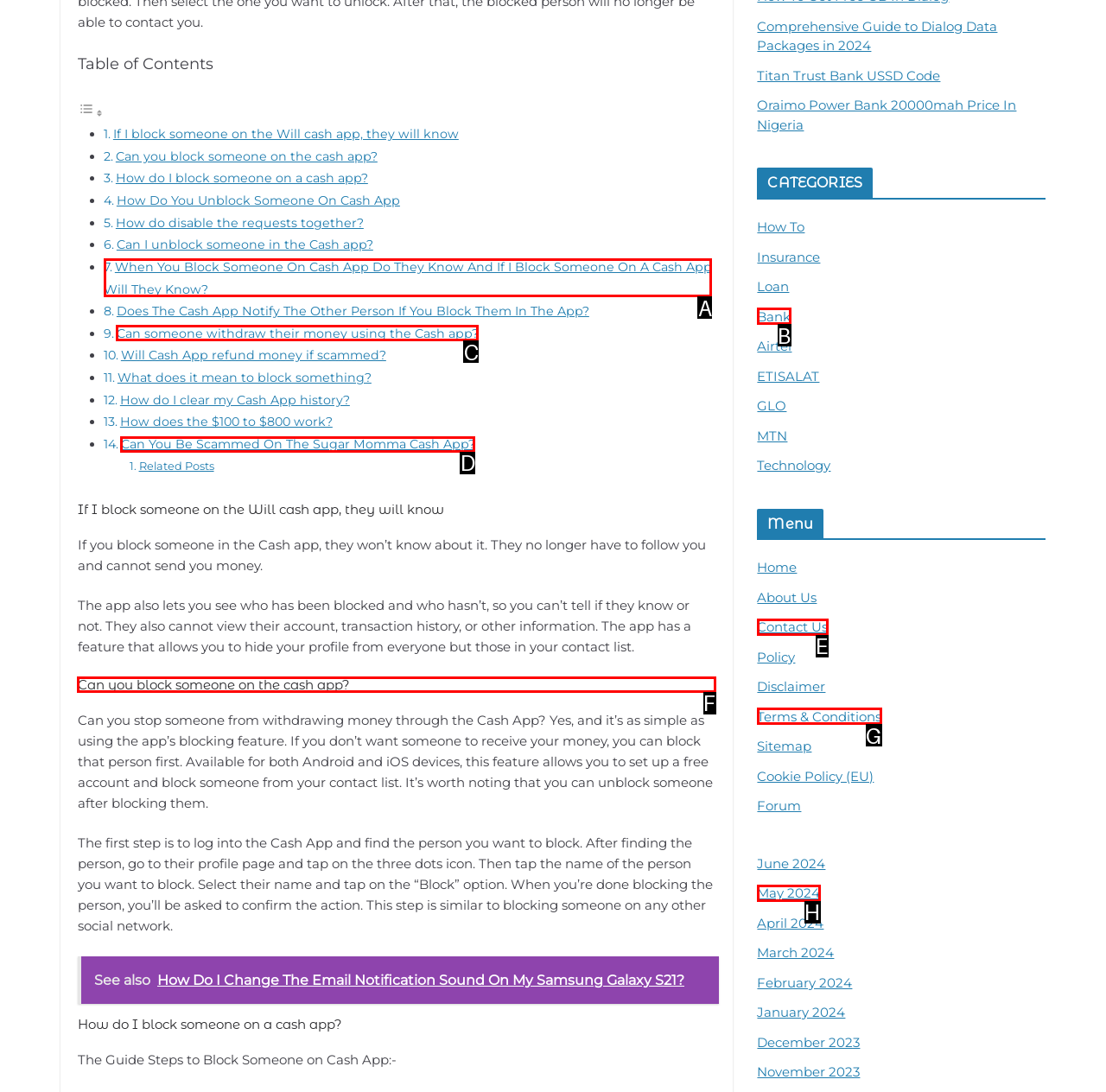Determine the letter of the element I should select to fulfill the following instruction: Search for sheet music. Just provide the letter.

None